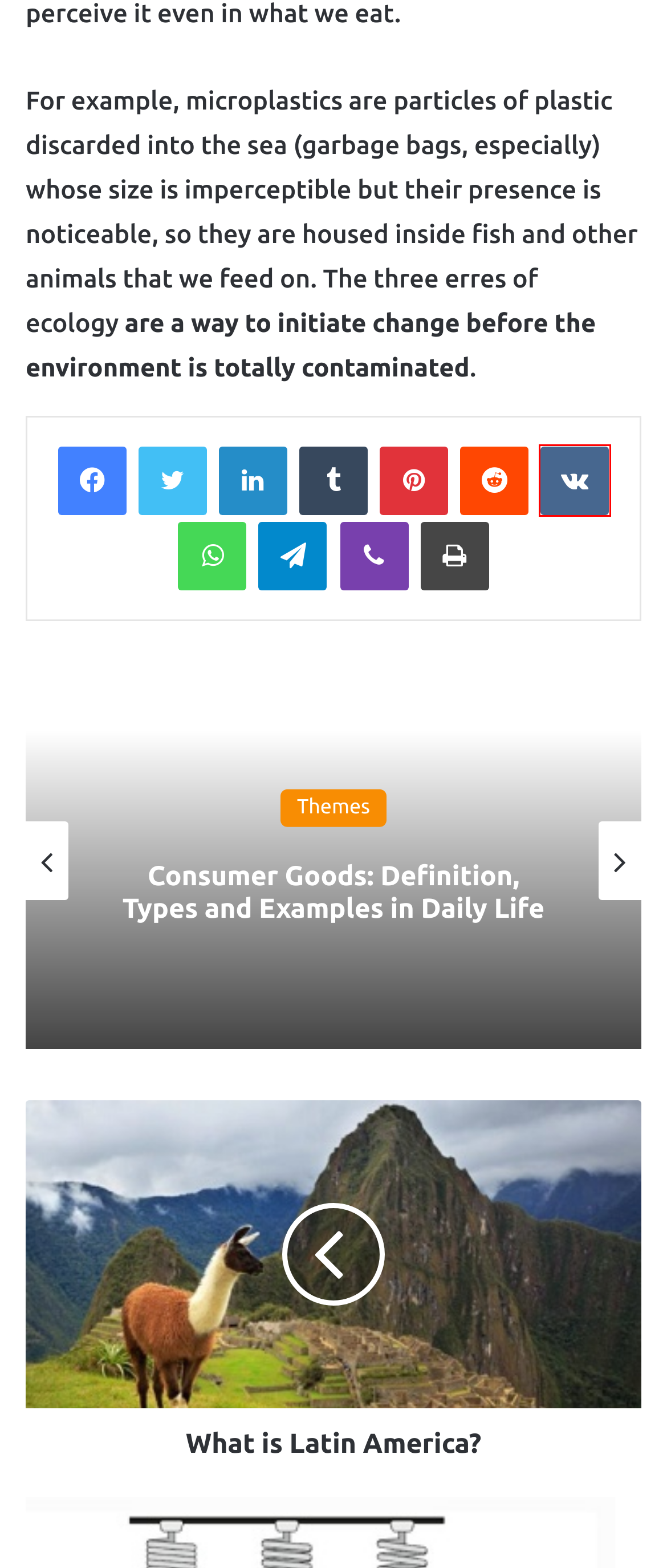Look at the given screenshot of a webpage with a red rectangle bounding box around a UI element. Pick the description that best matches the new webpage after clicking the element highlighted. The descriptions are:
A. WhatMaster: Questions Never End! - WhatMaster
B. VK | 登录
C. What is Latin America? - WhatMaster
D. Difference Between Phonetics and Phonology With Examples
E. What Are Consumer Goods? With Examples And Types in Daily Life
F. What is thermal conductivity? - WhatMaster
G. What is physical violence? - WhatMaster
H. Corporate social responsibility and responsibility definition - WhatMaster

B